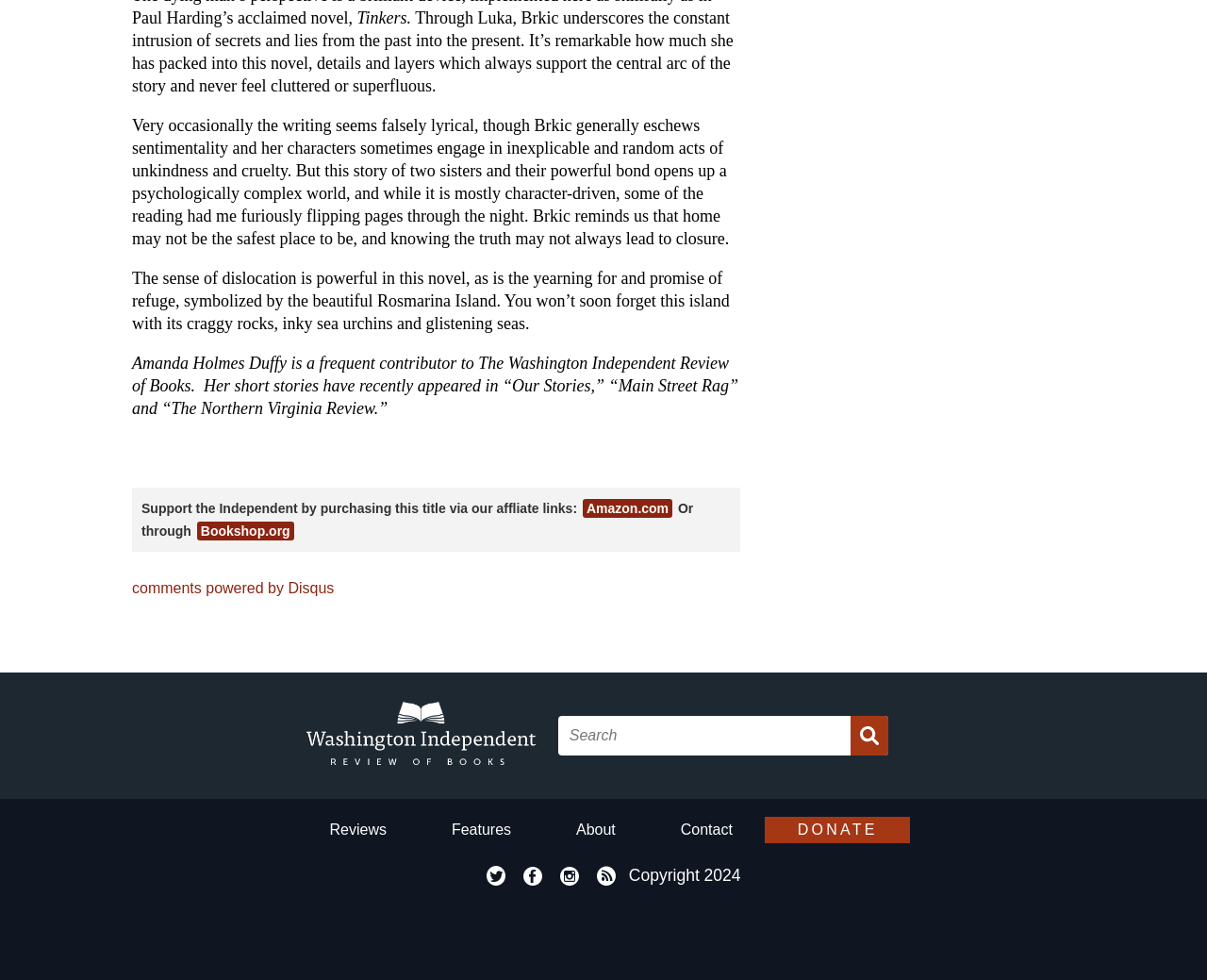Given the description of a UI element: "parent_node: Search", identify the bounding box coordinates of the matching element in the webpage screenshot.

[0.704, 0.731, 0.736, 0.771]